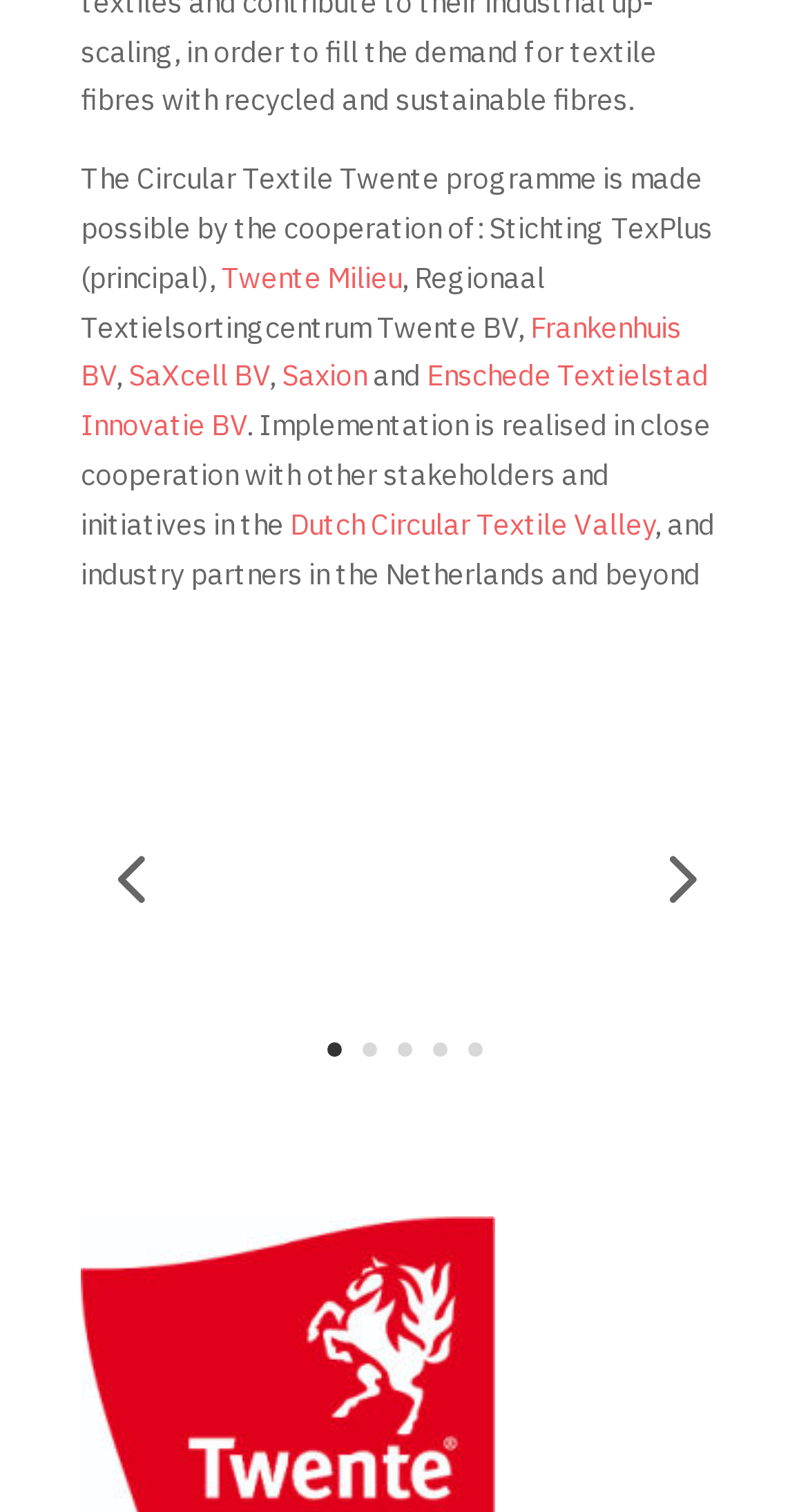Please specify the bounding box coordinates of the clickable region necessary for completing the following instruction: "explore Dutch Circular Textile Valley". The coordinates must consist of four float numbers between 0 and 1, i.e., [left, top, right, bottom].

[0.359, 0.334, 0.81, 0.359]